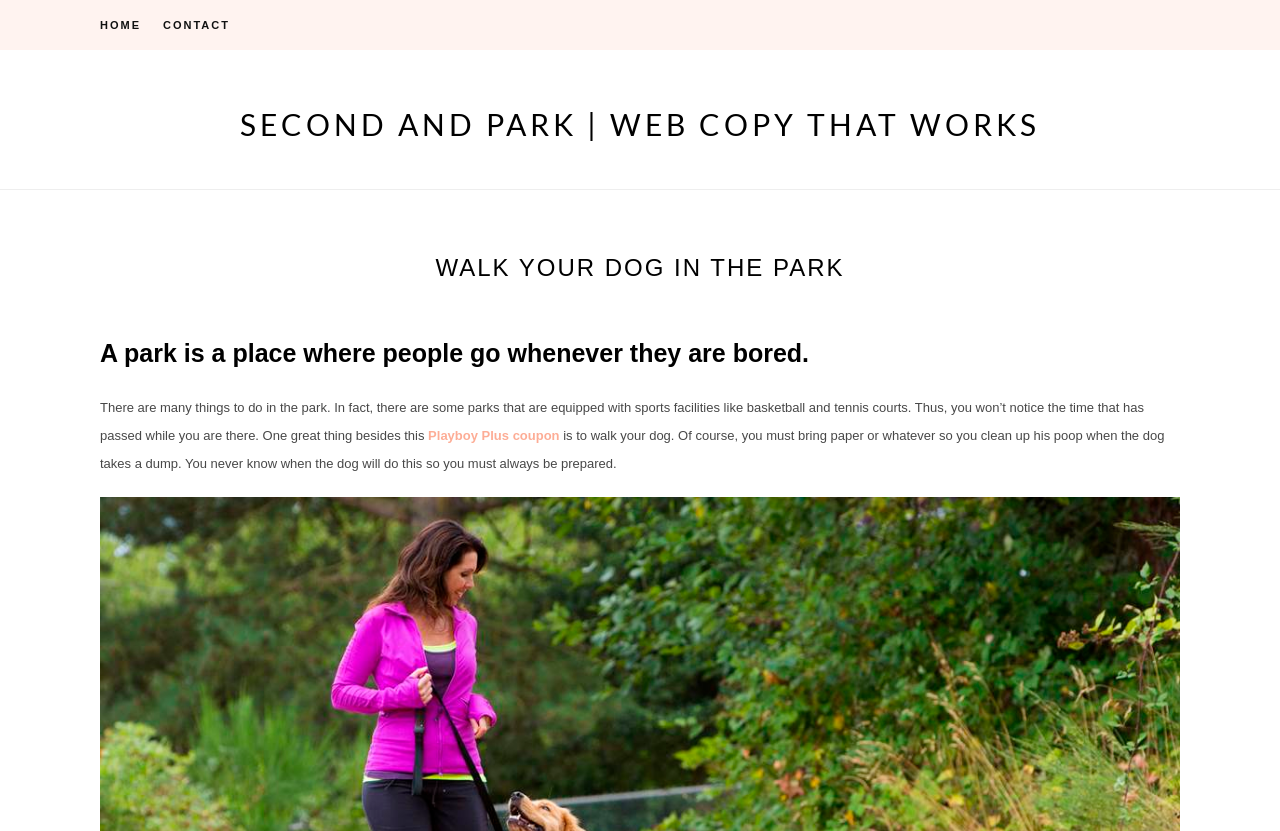What is one thing people can do in the park?
Please answer the question with a single word or phrase, referencing the image.

Walk their dog